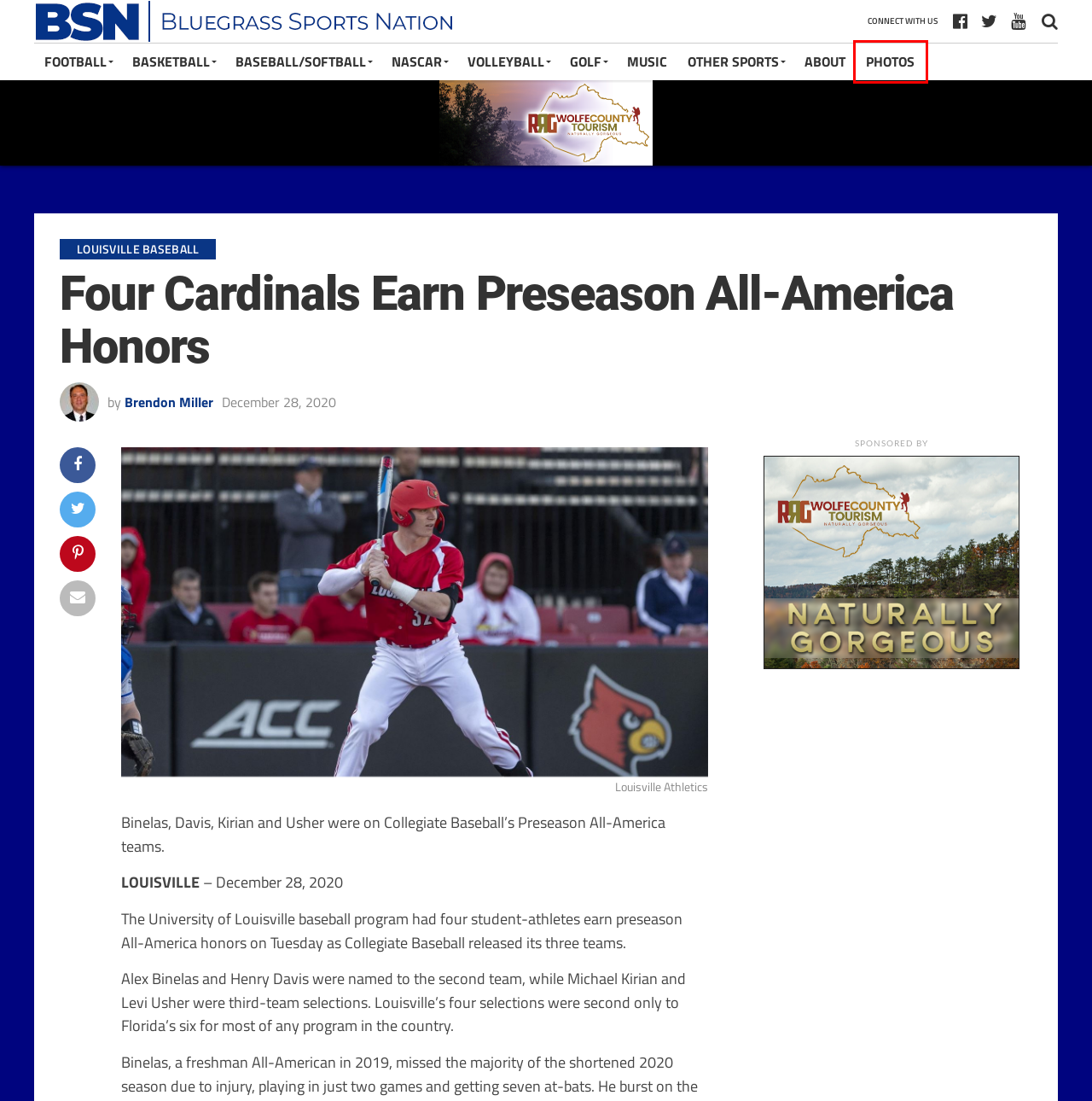You are provided with a screenshot of a webpage that includes a red rectangle bounding box. Please choose the most appropriate webpage description that matches the new webpage after clicking the element within the red bounding box. Here are the candidates:
A. Bluegrass Sports Nation – Bluegrass Sports Nation
B. Music – Bluegrass Sports Nation
C. Volleyball – Bluegrass Sports Nation
D. Photo Galleries – Bluegrass Sports Nation
E. Golf – Bluegrass Sports Nation
F. Wolfe County Tourism
G. Bluegrass Sports Nation - Sports Coverage for the Bluegrass State!
H. Football – Bluegrass Sports Nation

D